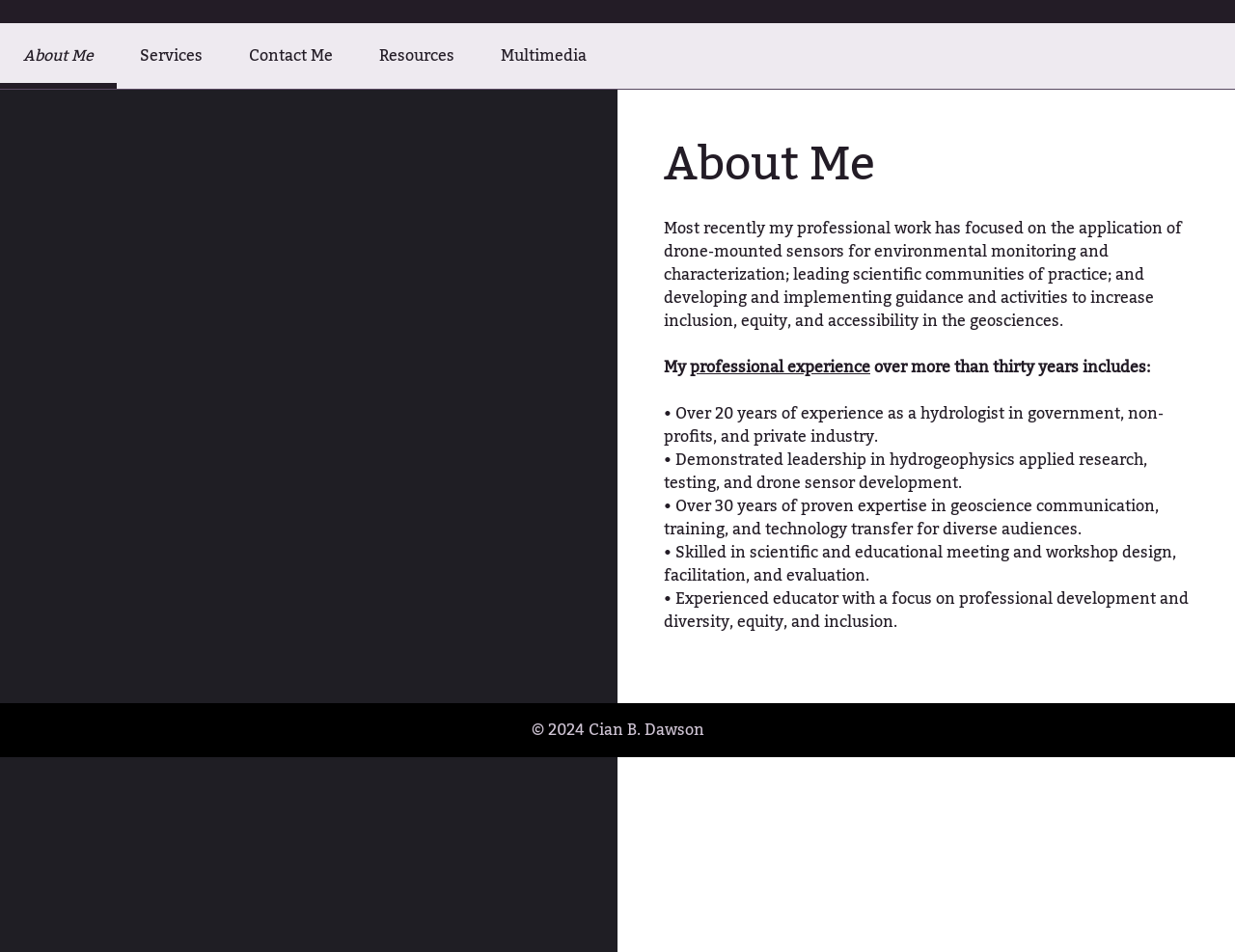Using the information in the image, could you please answer the following question in detail:
How many links are present in the navigation section?

There are 5 links present in the navigation section because the navigation section contains 5 link elements: 'About Me', 'Services', 'Contact Me', 'Resources', and 'Multimedia'.